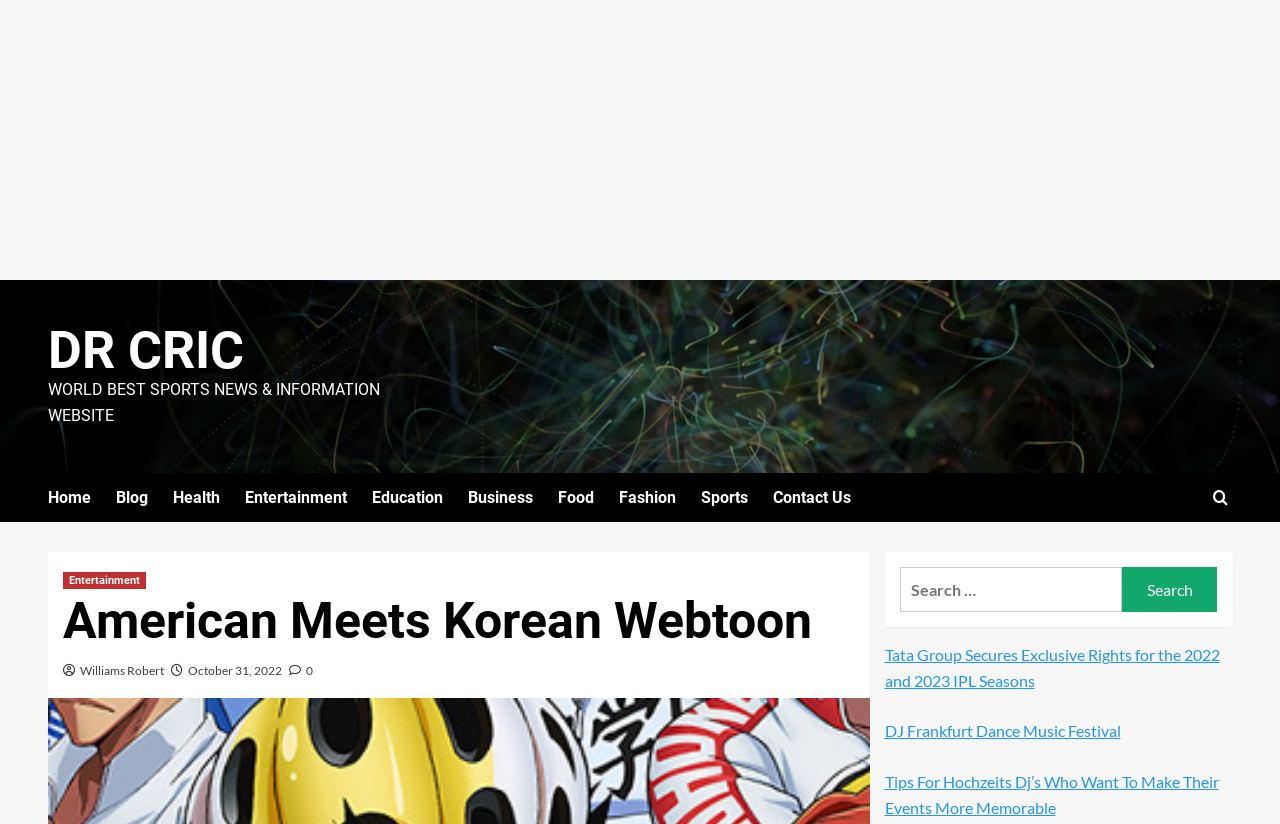Respond to the following query with just one word or a short phrase: 
How many news articles are listed on the webpage?

3